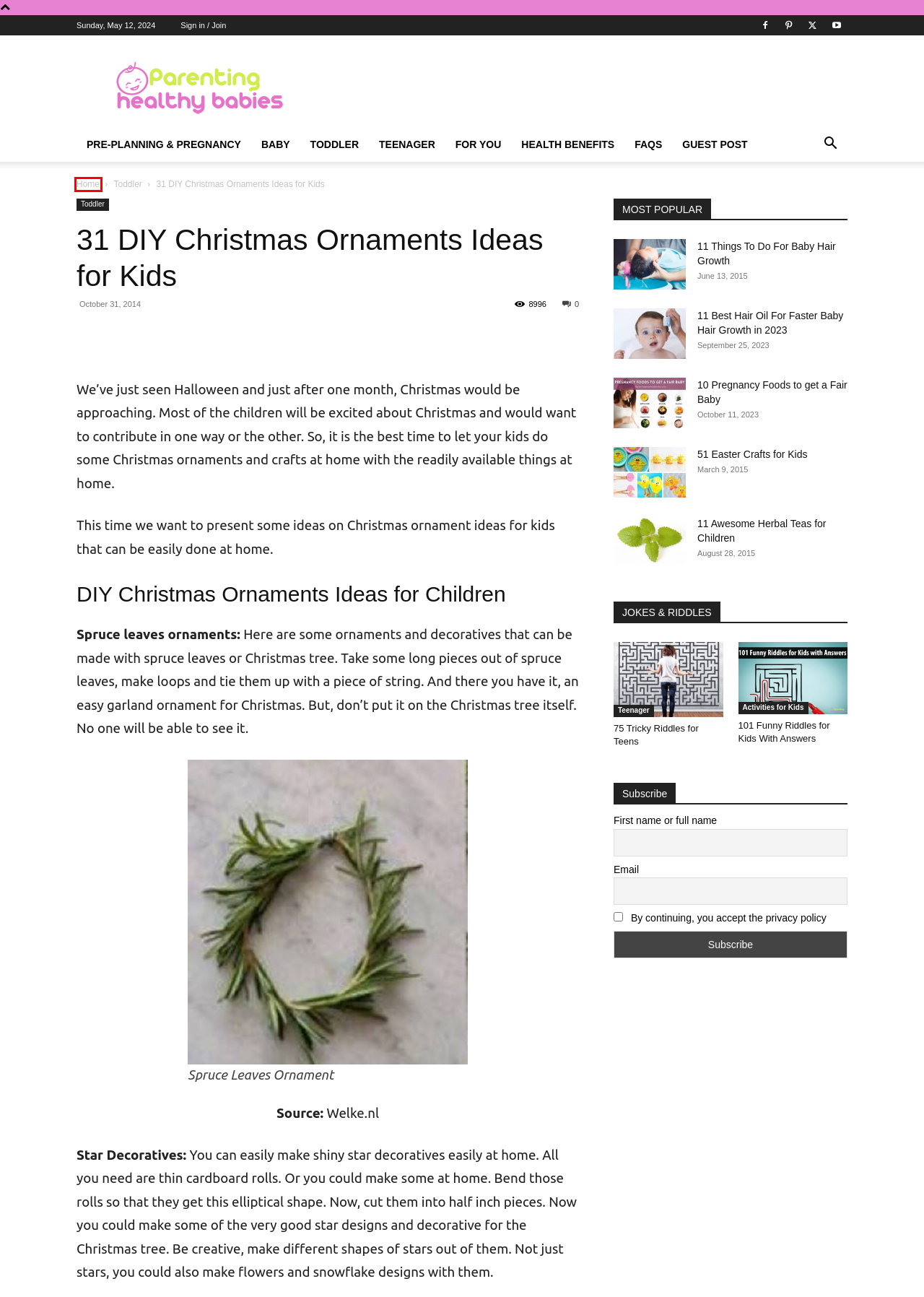You are given a screenshot of a webpage within which there is a red rectangle bounding box. Please choose the best webpage description that matches the new webpage after clicking the selected element in the bounding box. Here are the options:
A. Faqs
B. Teenager Archives - Parenting Healthy Babies
C. Baby Archives - Parenting Healthy Babies
D. Parenting Healthy Babies
E. Activities for Kids Archives - Parenting Healthy Babies
F. 10 Pregnancy Foods to get a Fair Baby | Parenting Healthy Babies
G. Guest Post With Us | Write for Parenting Healthy Babies !
H. For You Archives - Parenting Healthy Babies

D